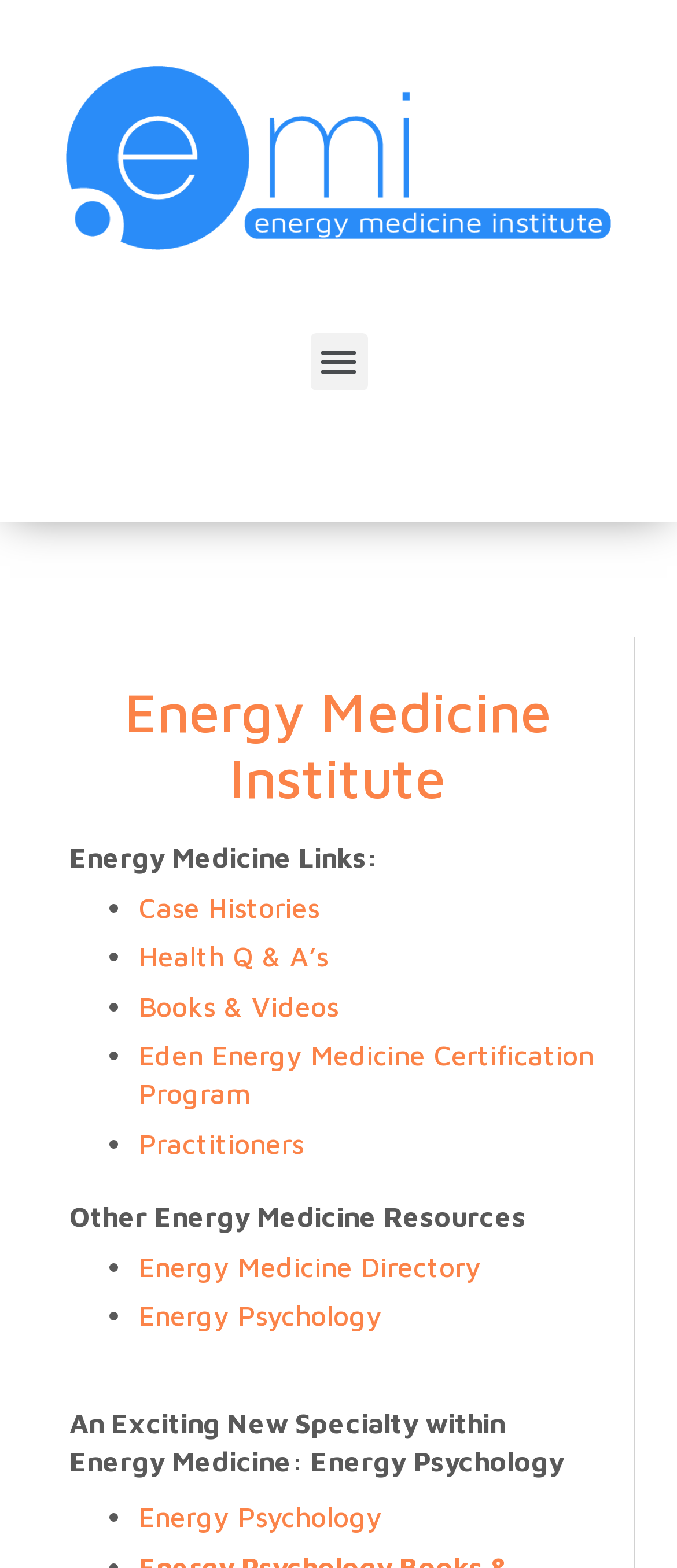Using floating point numbers between 0 and 1, provide the bounding box coordinates in the format (top-left x, top-left y, bottom-right x, bottom-right y). Locate the UI element described here: Energy Psychology

[0.205, 0.958, 0.564, 0.977]